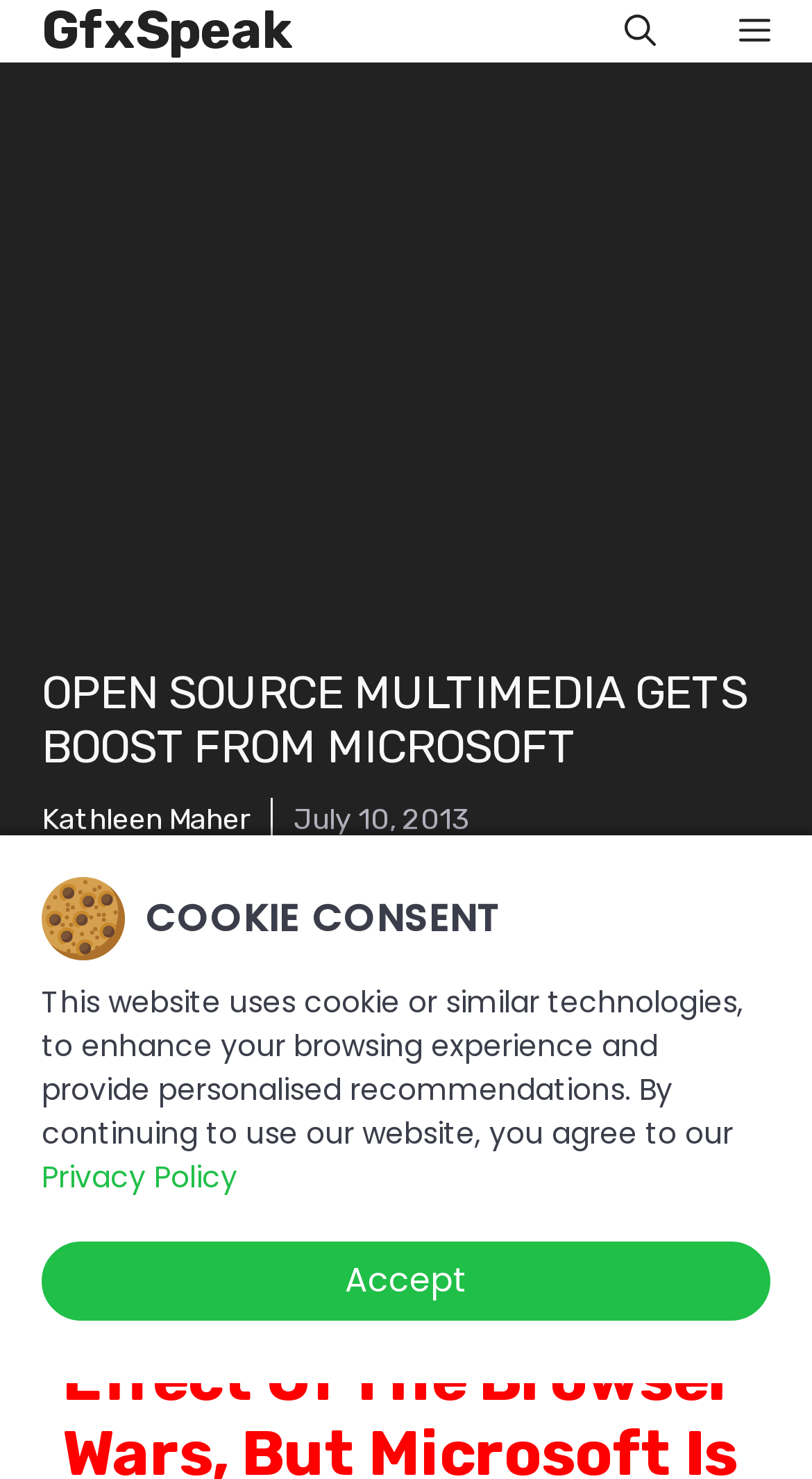Answer briefly with one word or phrase:
What is the author of the article?

Kathleen Maher